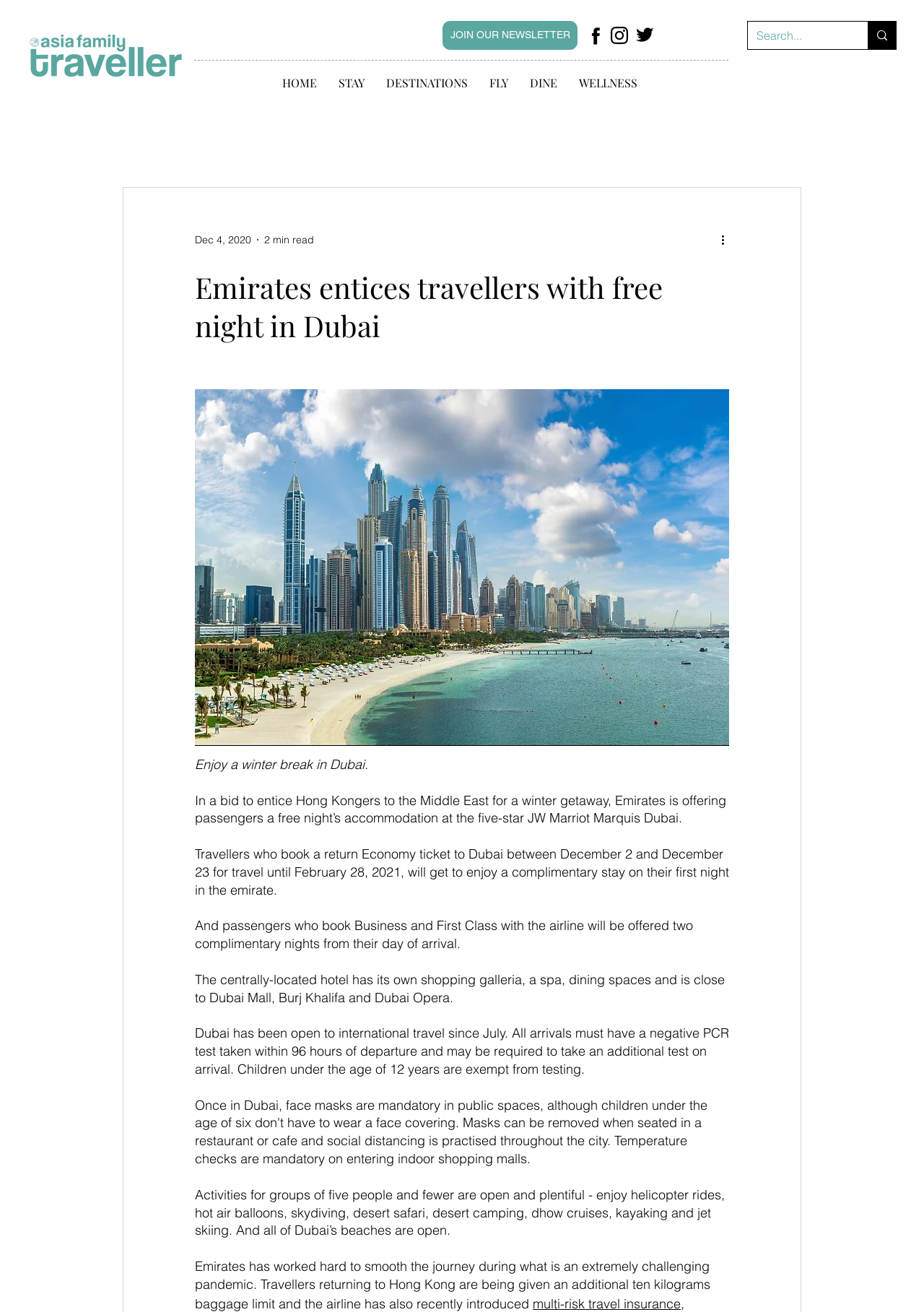Please identify the bounding box coordinates of the region to click in order to complete the given instruction: "Read more about Emirates entices travellers with free night in Dubai". The coordinates should be four float numbers between 0 and 1, i.e., [left, top, right, bottom].

[0.211, 0.297, 0.789, 0.568]